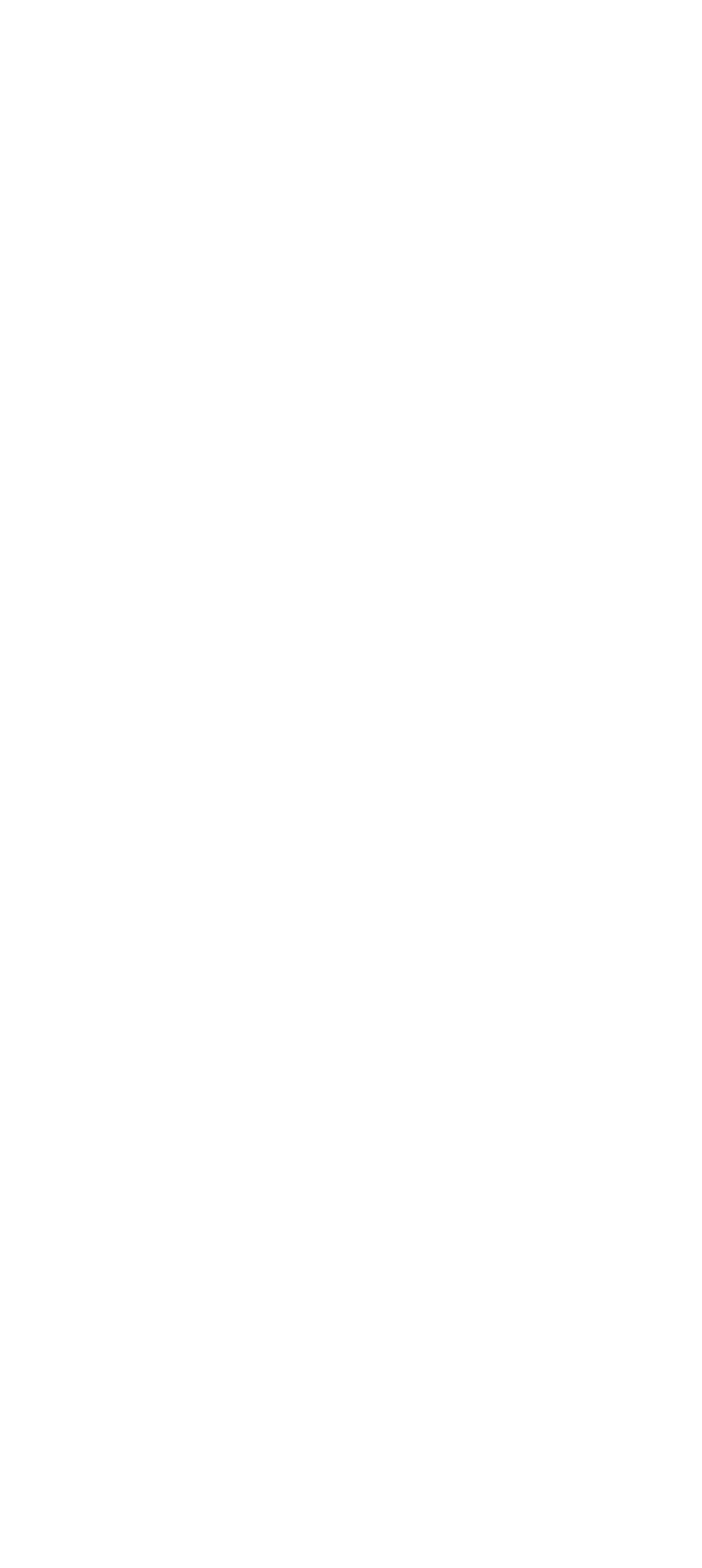Provide a one-word or brief phrase answer to the question:
What is the name of the company that owns the website?

PEACHY LLC